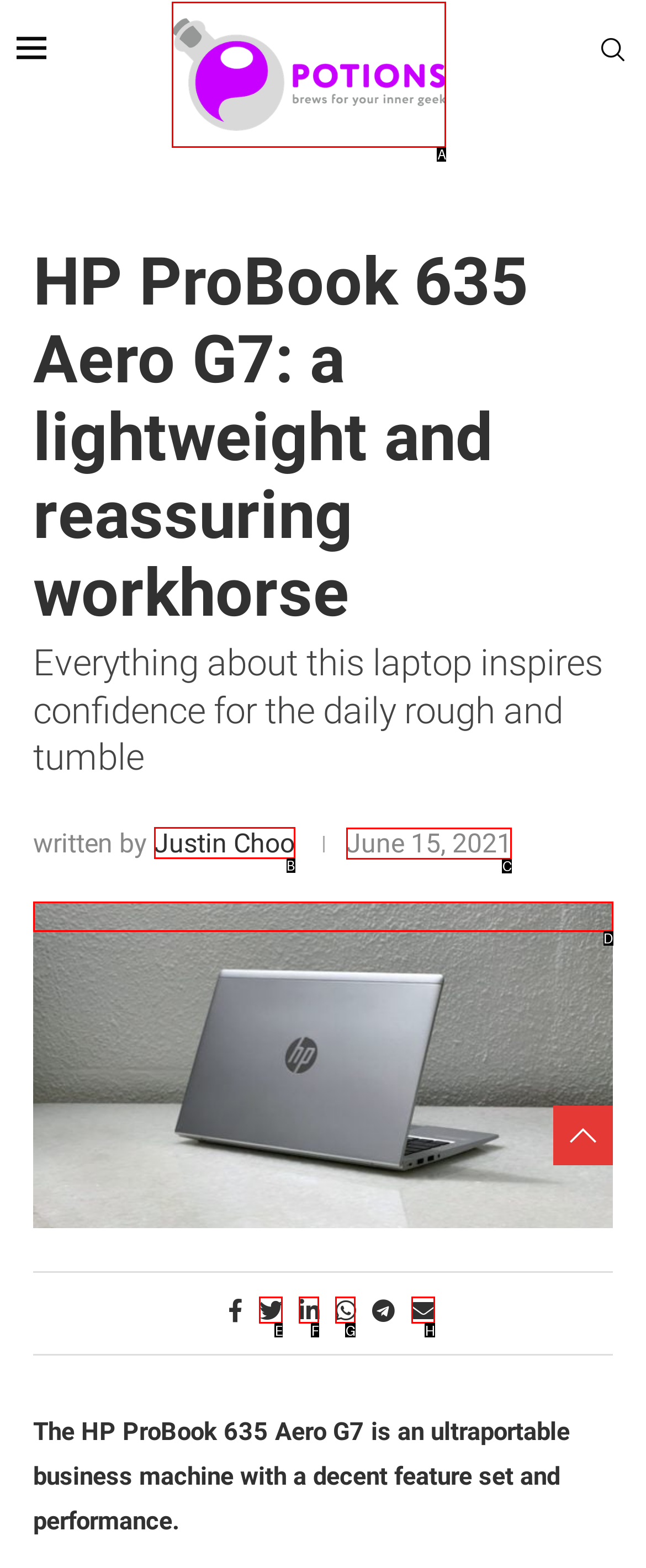Specify the letter of the UI element that should be clicked to achieve the following: Check the publication date
Provide the corresponding letter from the choices given.

C